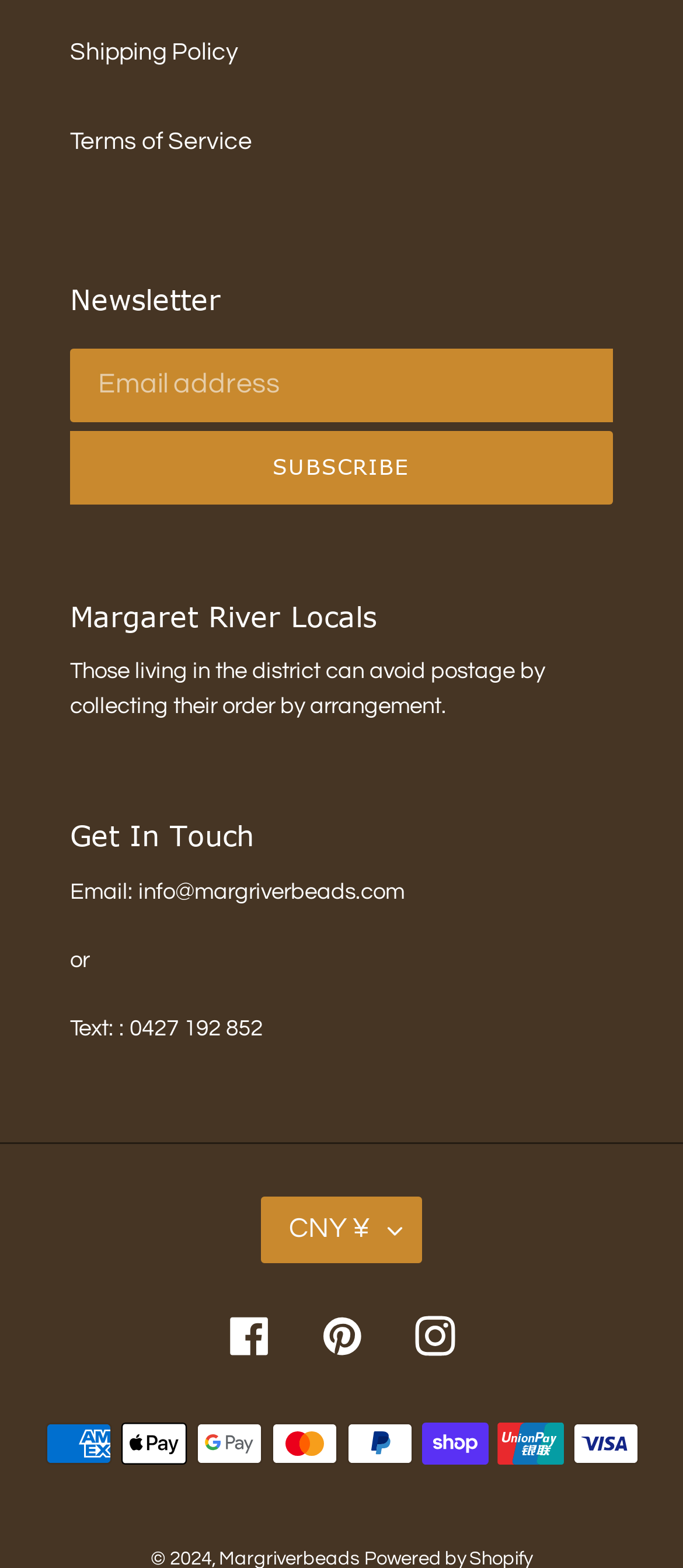Provide the bounding box coordinates of the area you need to click to execute the following instruction: "Follow on Facebook".

[0.335, 0.839, 0.394, 0.864]